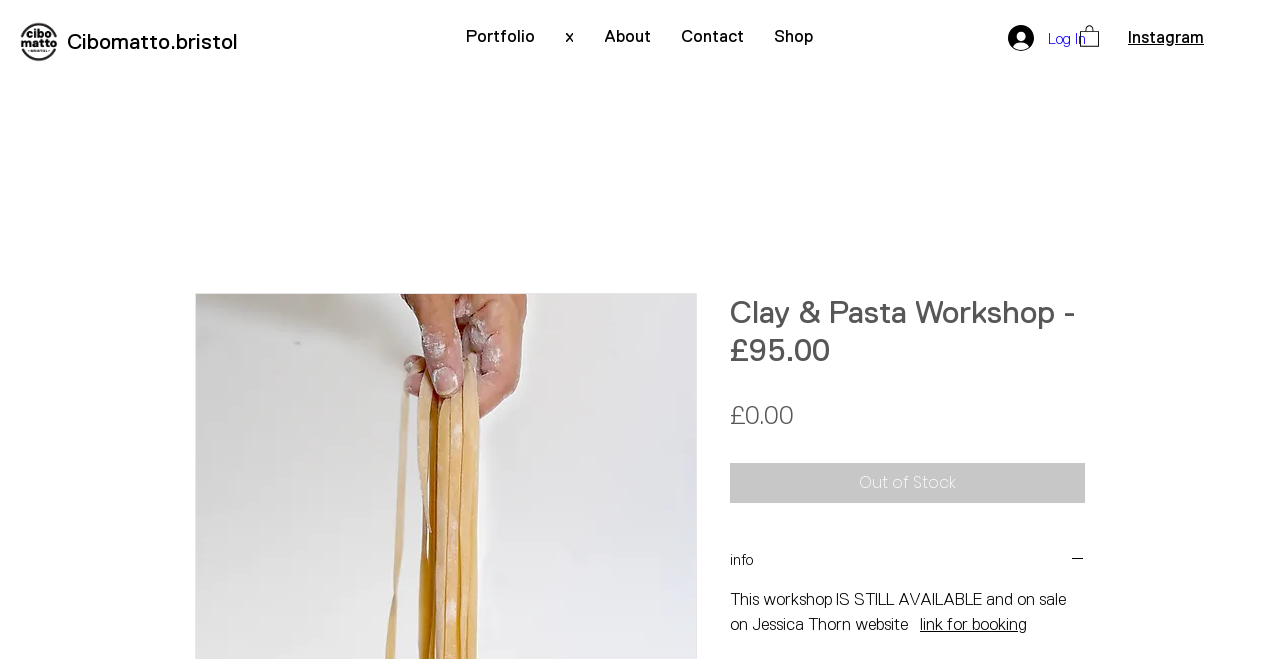Use one word or a short phrase to answer the question provided: 
How many navigation links are there?

5